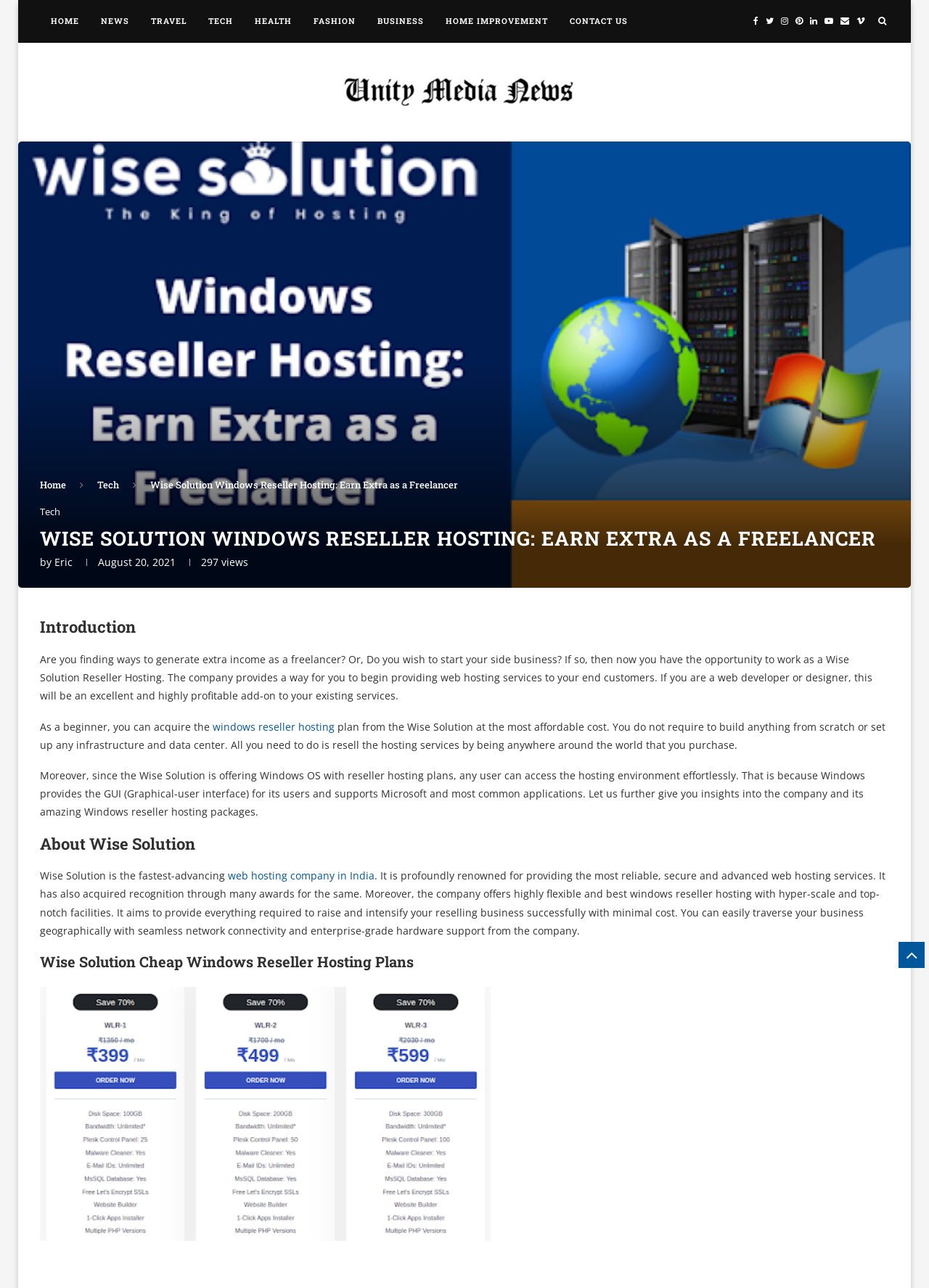What is the benefit of using Windows OS with reseller hosting plans?
Please answer the question with a single word or phrase, referencing the image.

Easy access to hosting environment